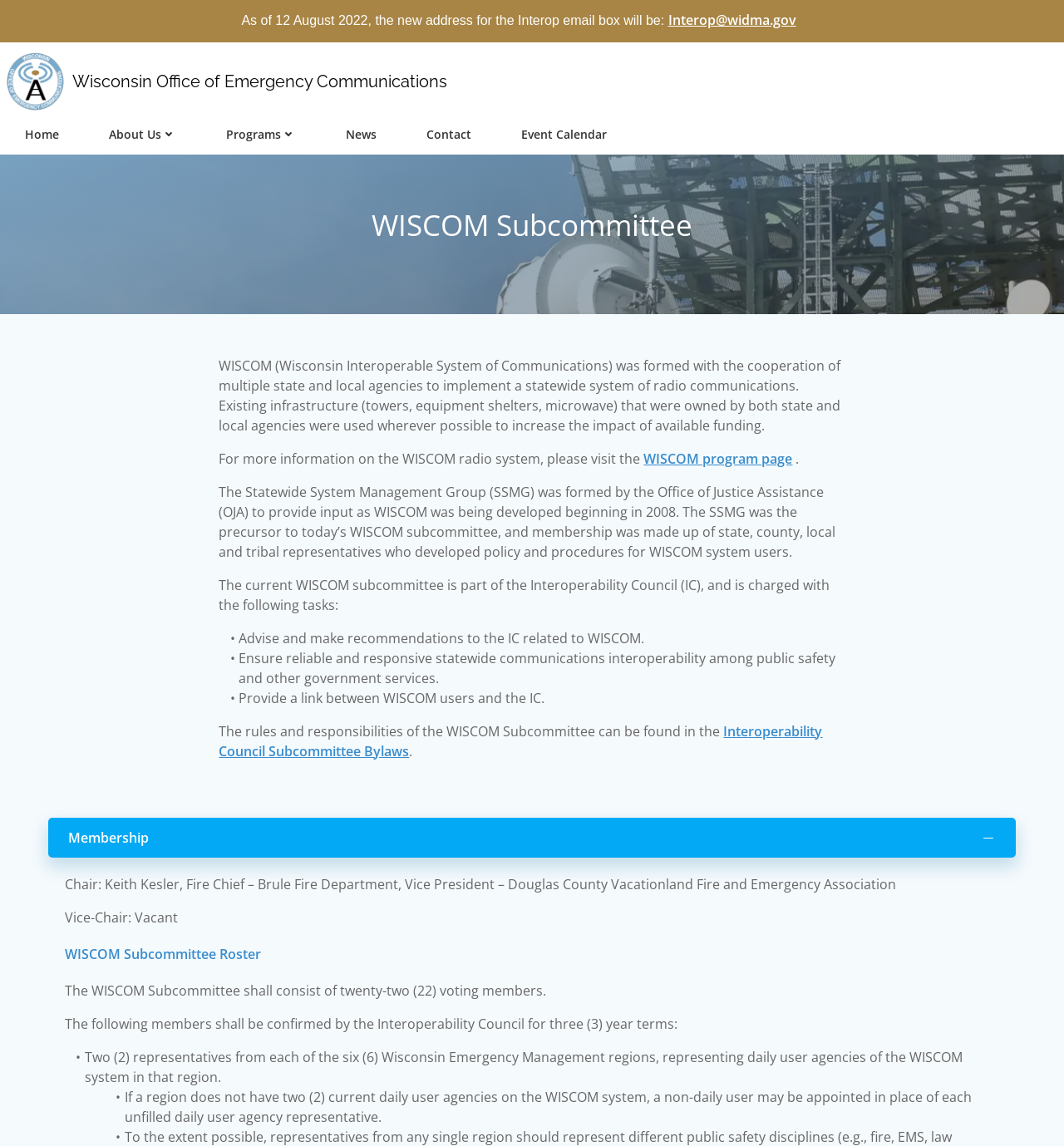What is the purpose of the WISCOM Subcommittee?
Using the image as a reference, deliver a detailed and thorough answer to the question.

I found the answer by reading the StaticText elements that describe the tasks of the WISCOM Subcommittee, which include advising and making recommendations to the IC, ensuring reliable and responsive statewide communications interoperability, and providing a link between WISCOM users and the IC.